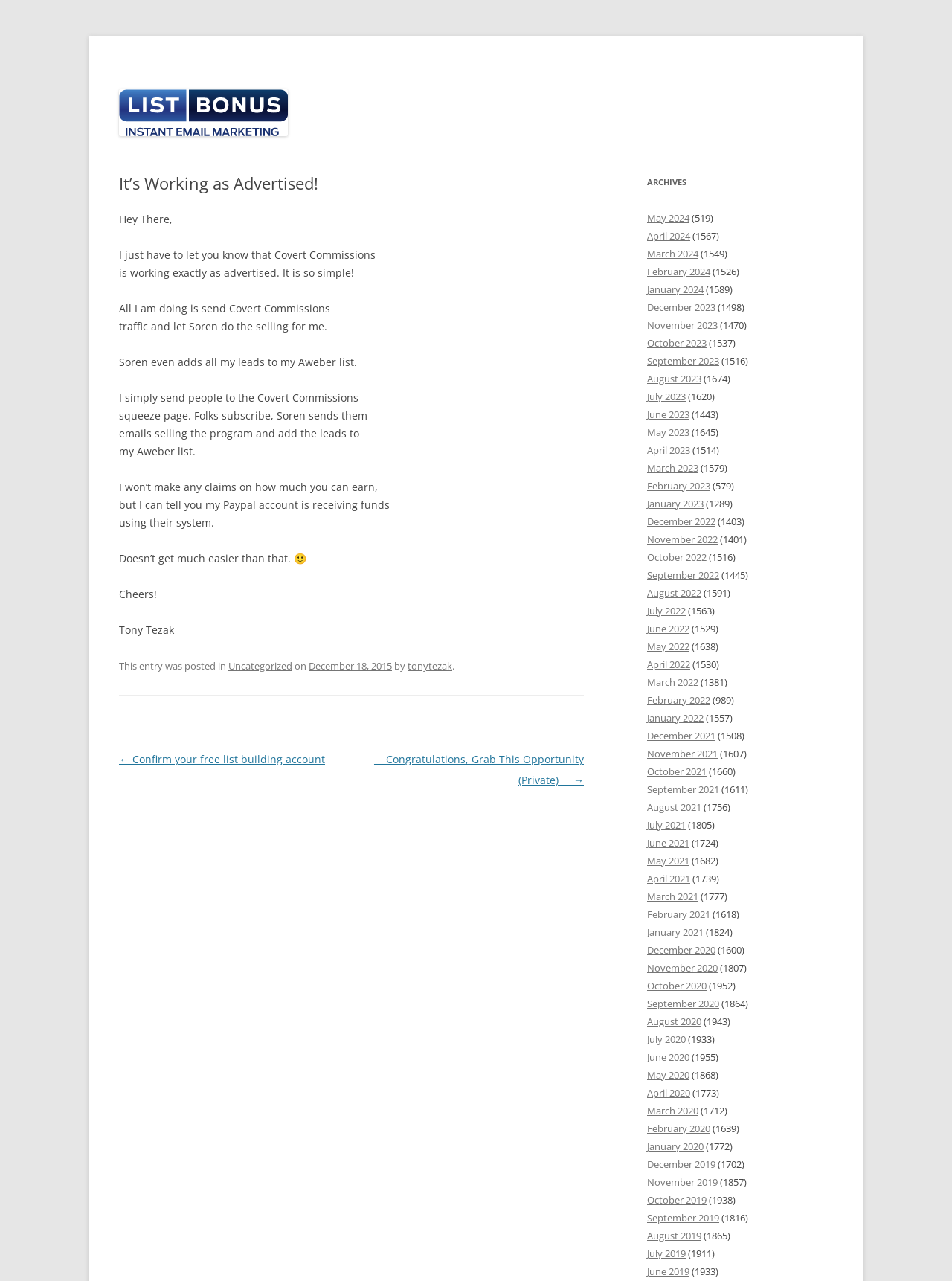Could you highlight the region that needs to be clicked to execute the instruction: "Read the company's blog"?

None